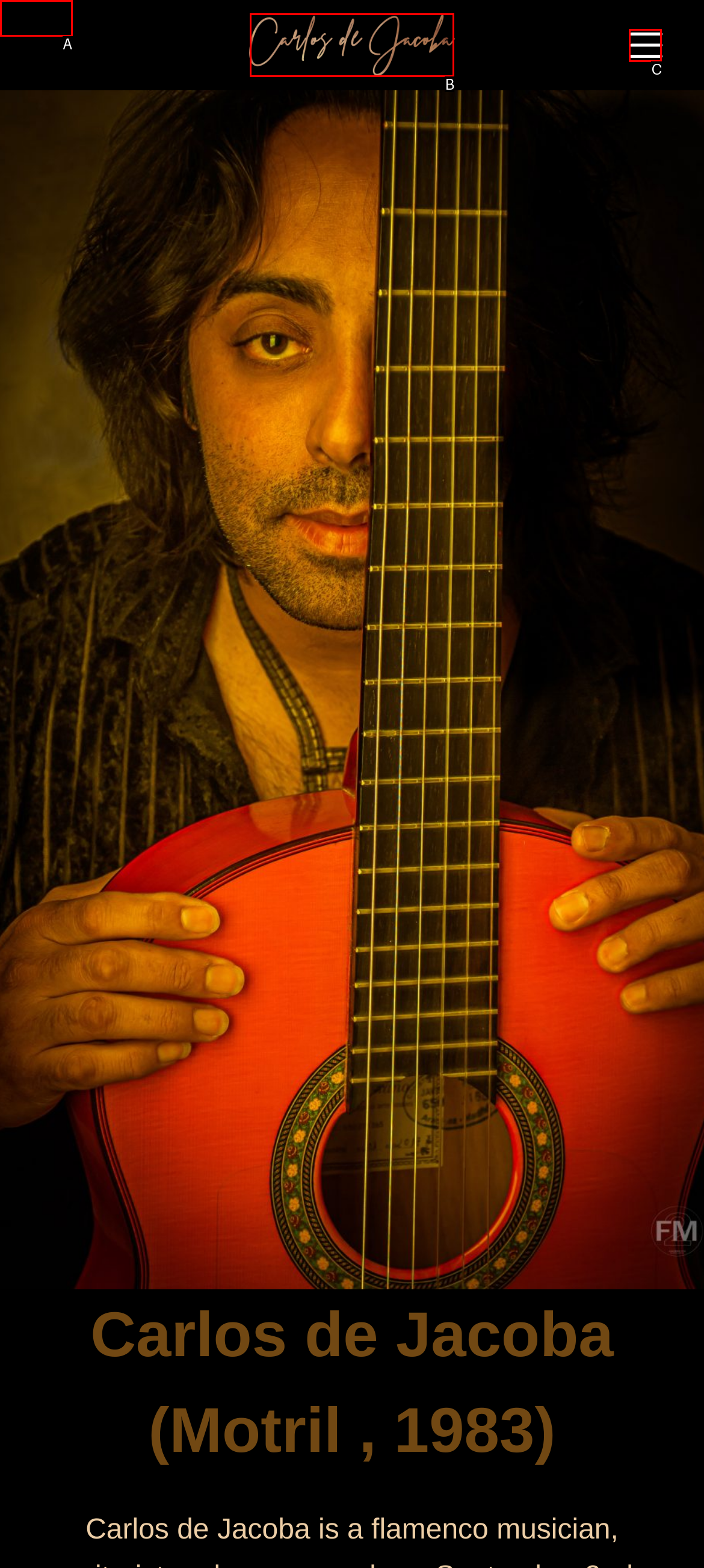Based on the description: Menu
Select the letter of the corresponding UI element from the choices provided.

C